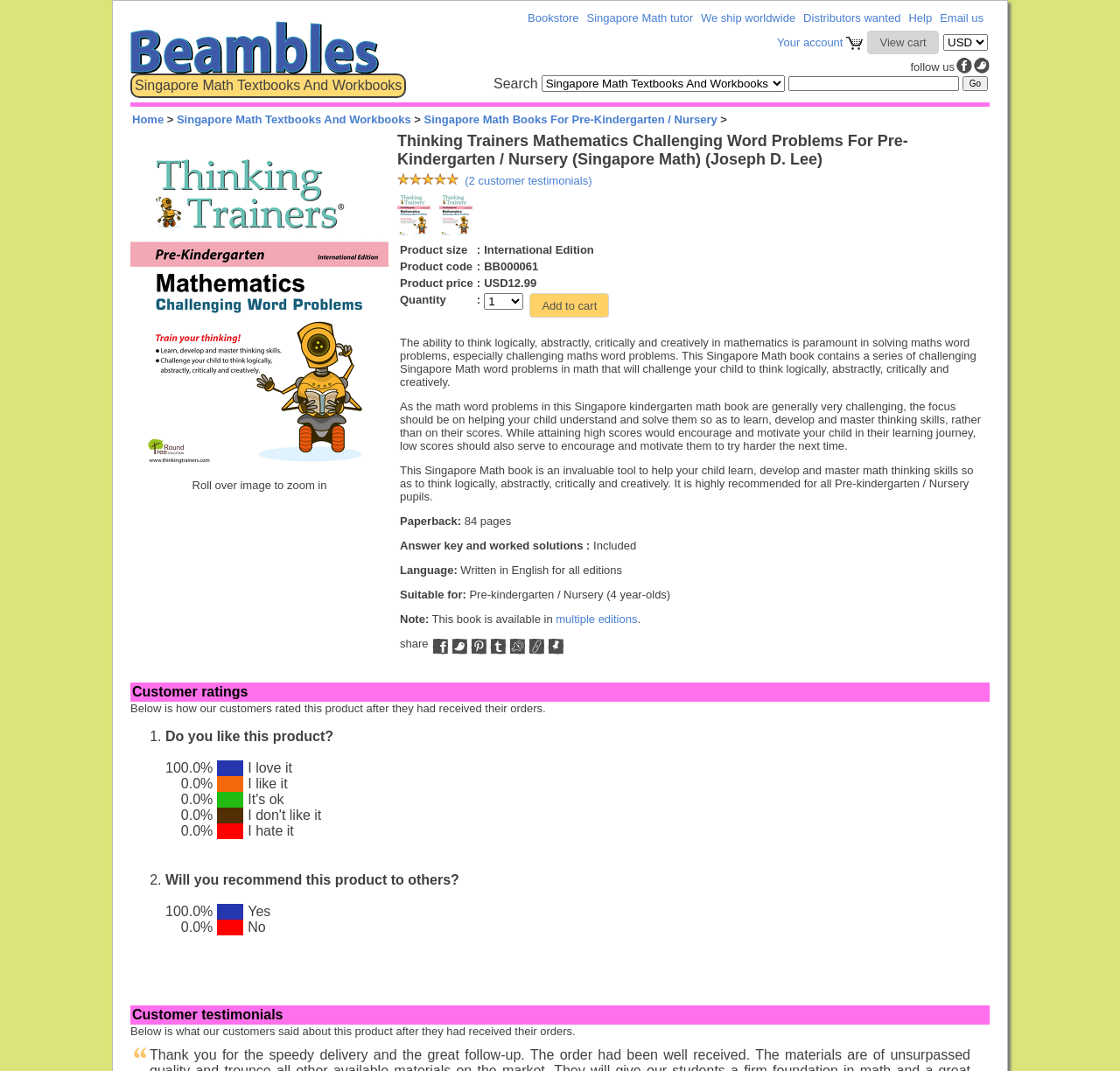Can you show the bounding box coordinates of the region to click on to complete the task described in the instruction: "Search for Singapore Math Textbooks And Workbooks"?

[0.704, 0.071, 0.856, 0.085]